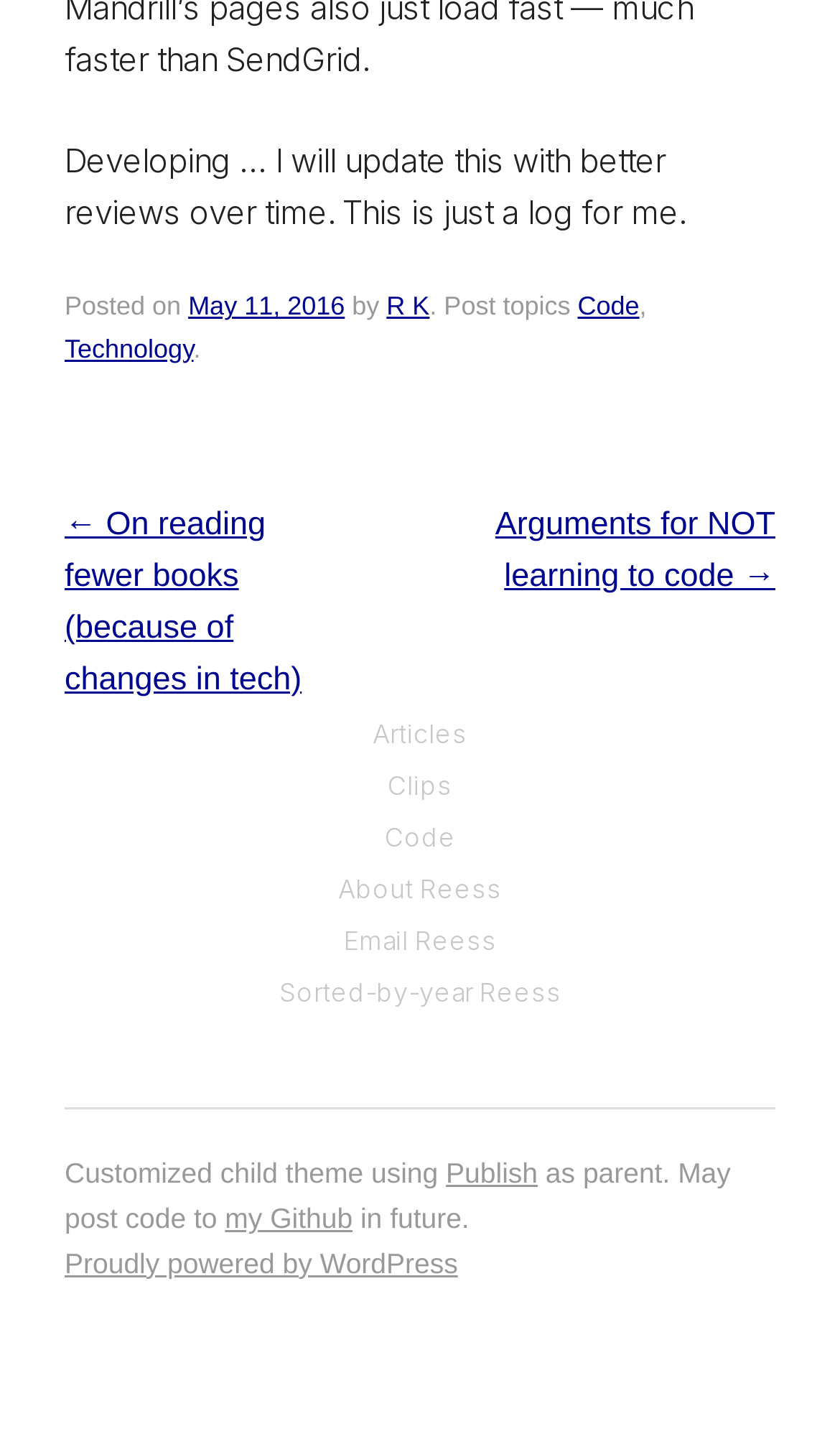Identify the bounding box coordinates for the region of the element that should be clicked to carry out the instruction: "Read articles". The bounding box coordinates should be four float numbers between 0 and 1, i.e., [left, top, right, bottom].

[0.444, 0.495, 0.556, 0.524]